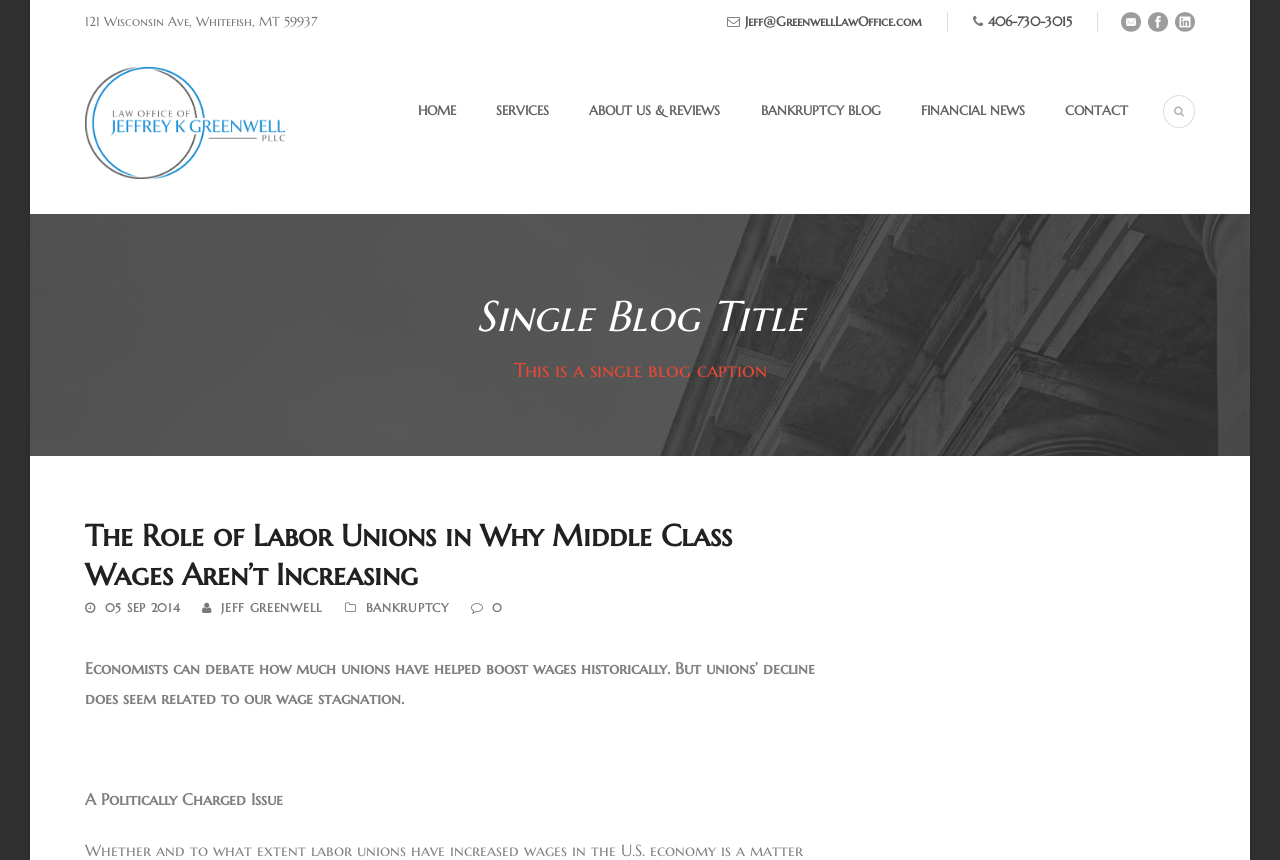Mark the bounding box of the element that matches the following description: "05 Sep 2014".

[0.082, 0.698, 0.141, 0.715]